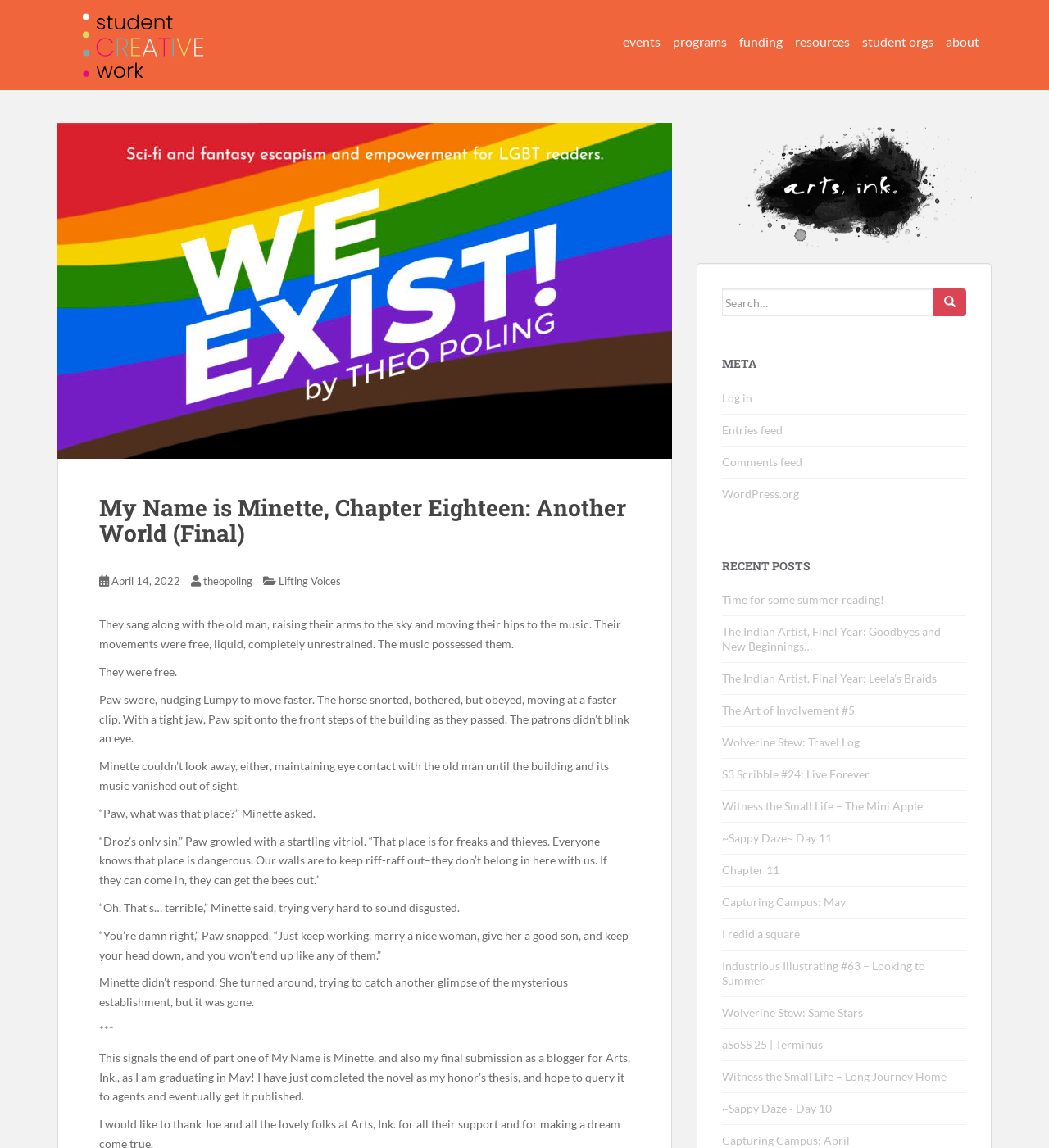What is the main content of this webpage?
Please provide a detailed answer to the question.

The main content of this webpage is a story or novel chapter, which is divided into several paragraphs. The text describes a scene where the protagonist, Minette, is interacting with an old man and others in a building.